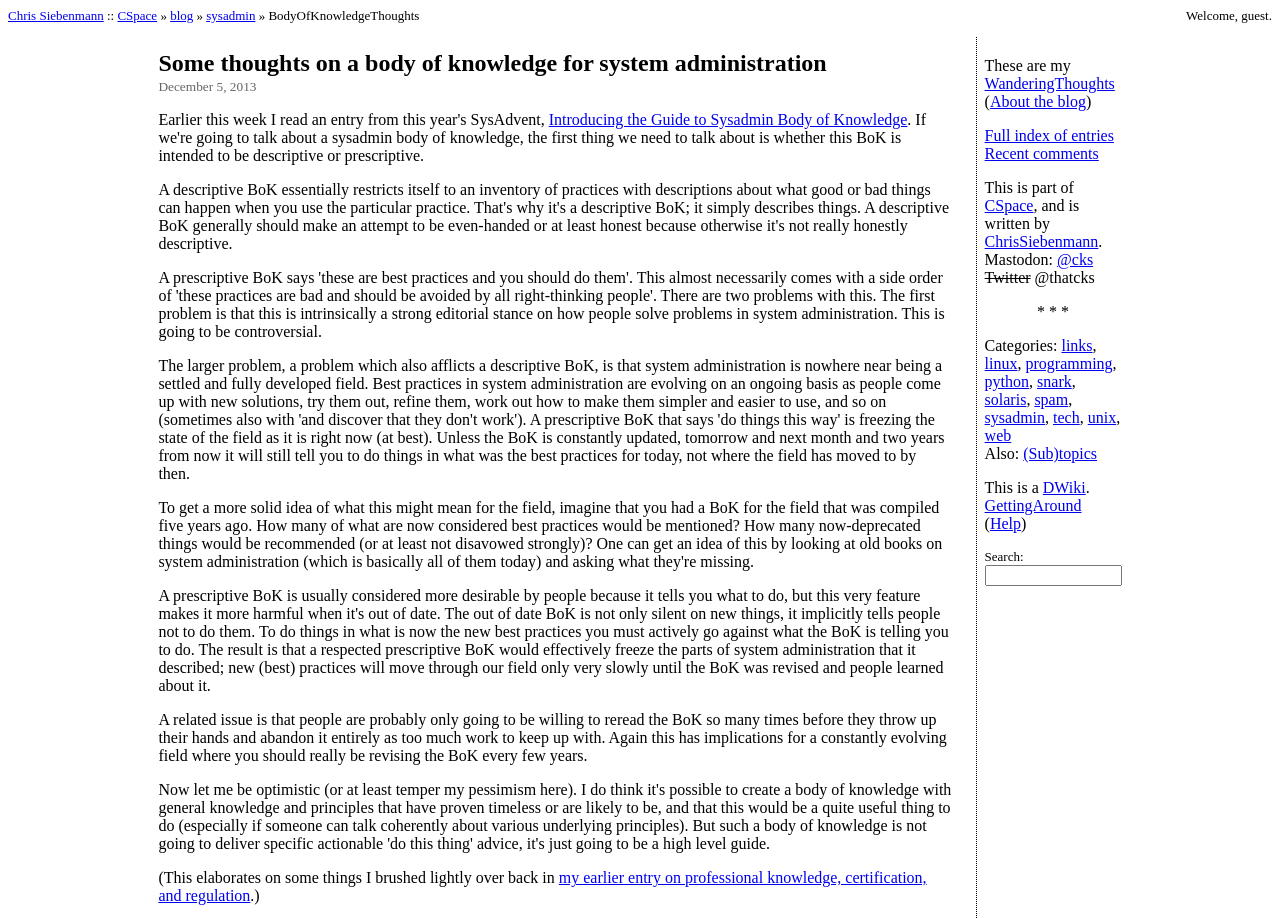Find and provide the bounding box coordinates for the UI element described here: "links". The coordinates should be given as four float numbers between 0 and 1: [left, top, right, bottom].

[0.829, 0.367, 0.854, 0.386]